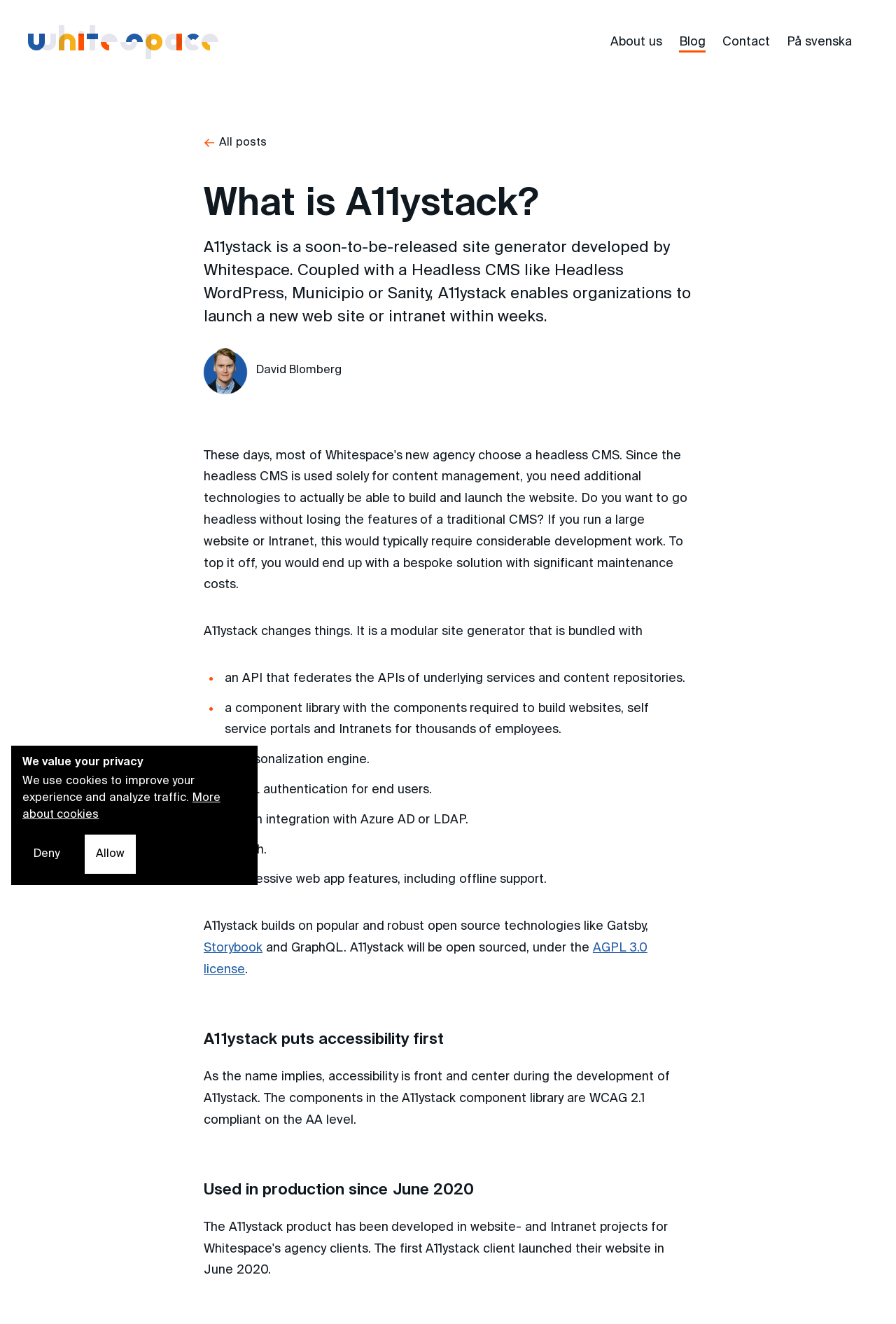Please answer the following question using a single word or phrase: 
What is A11ystack?

A site generator